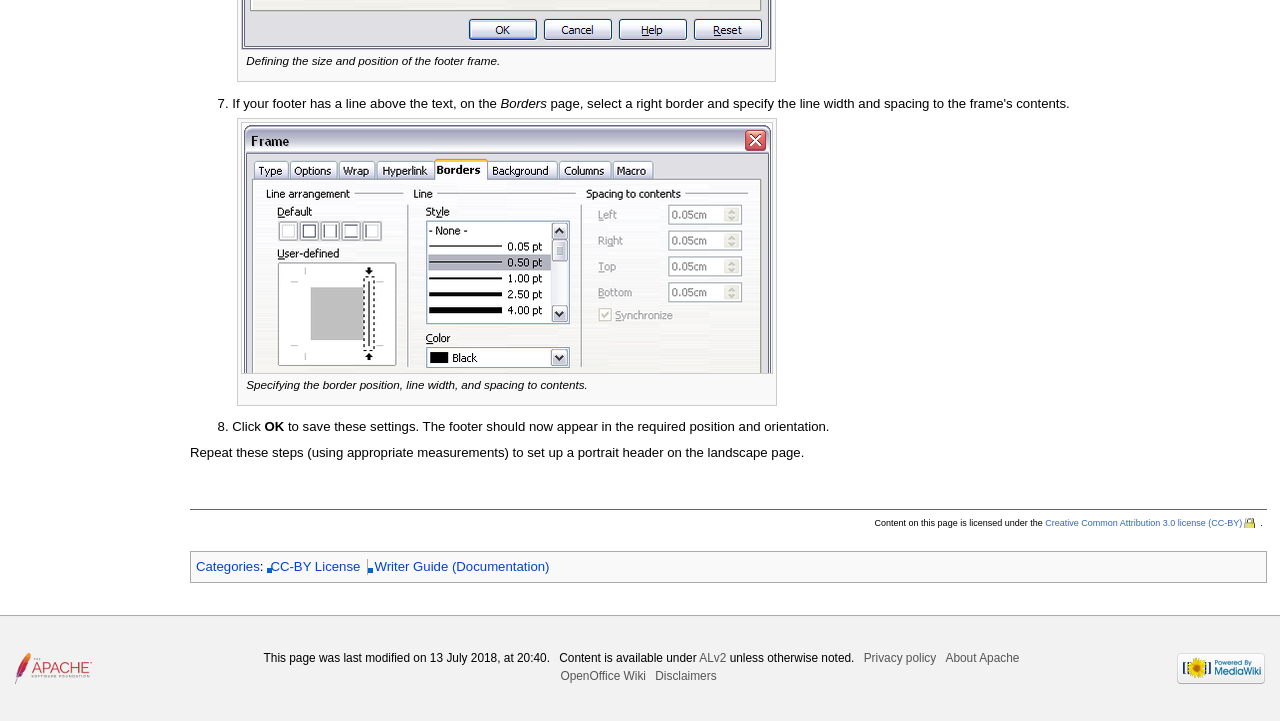Locate the bounding box coordinates of the element you need to click to accomplish the task described by this instruction: "Follow the link to Creative Common Attribution 3.0 license".

[0.817, 0.718, 0.983, 0.732]